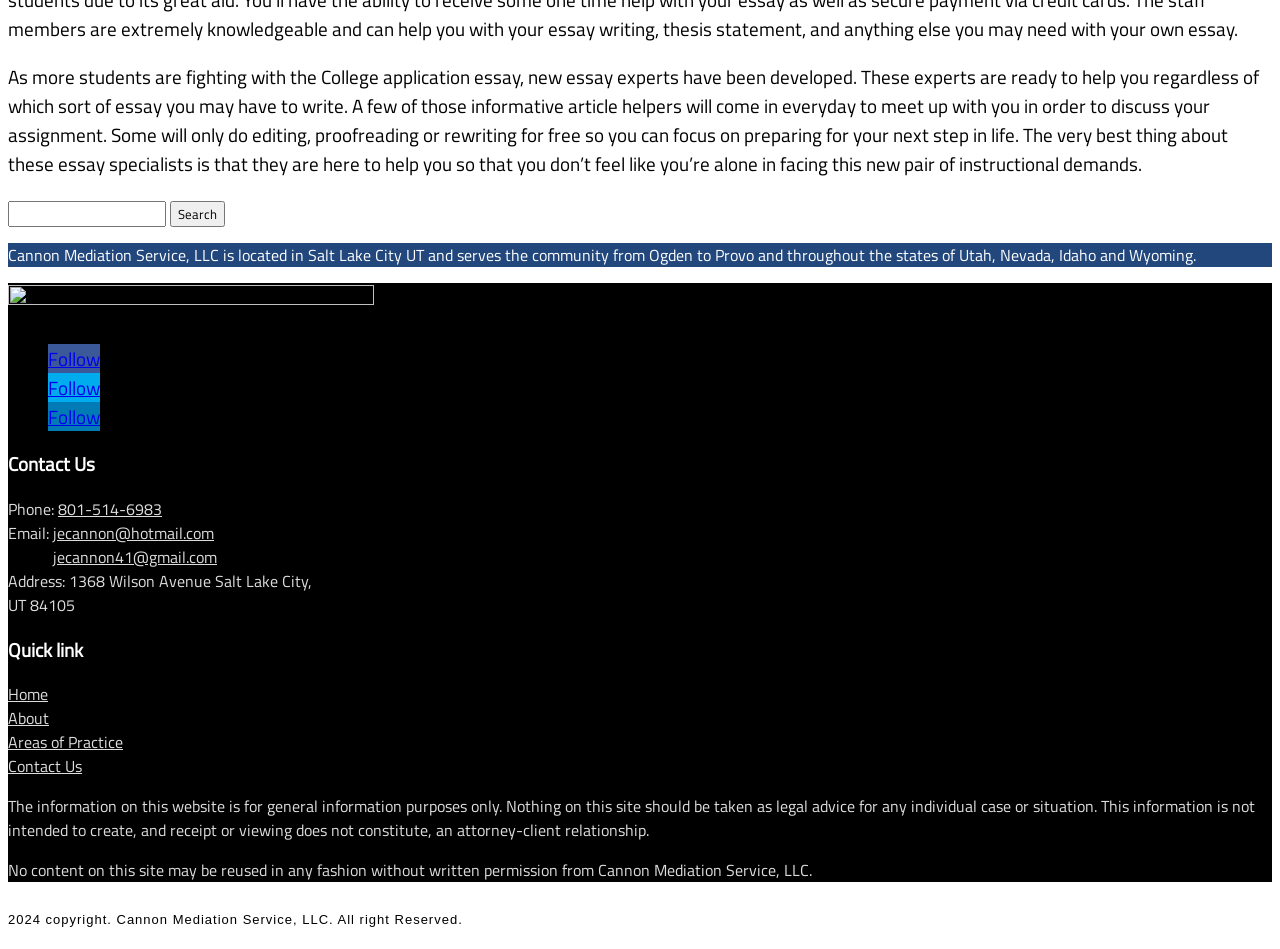Provide a brief response using a word or short phrase to this question:
What is the name of the mediation service?

Cannon Mediation Service, LLC